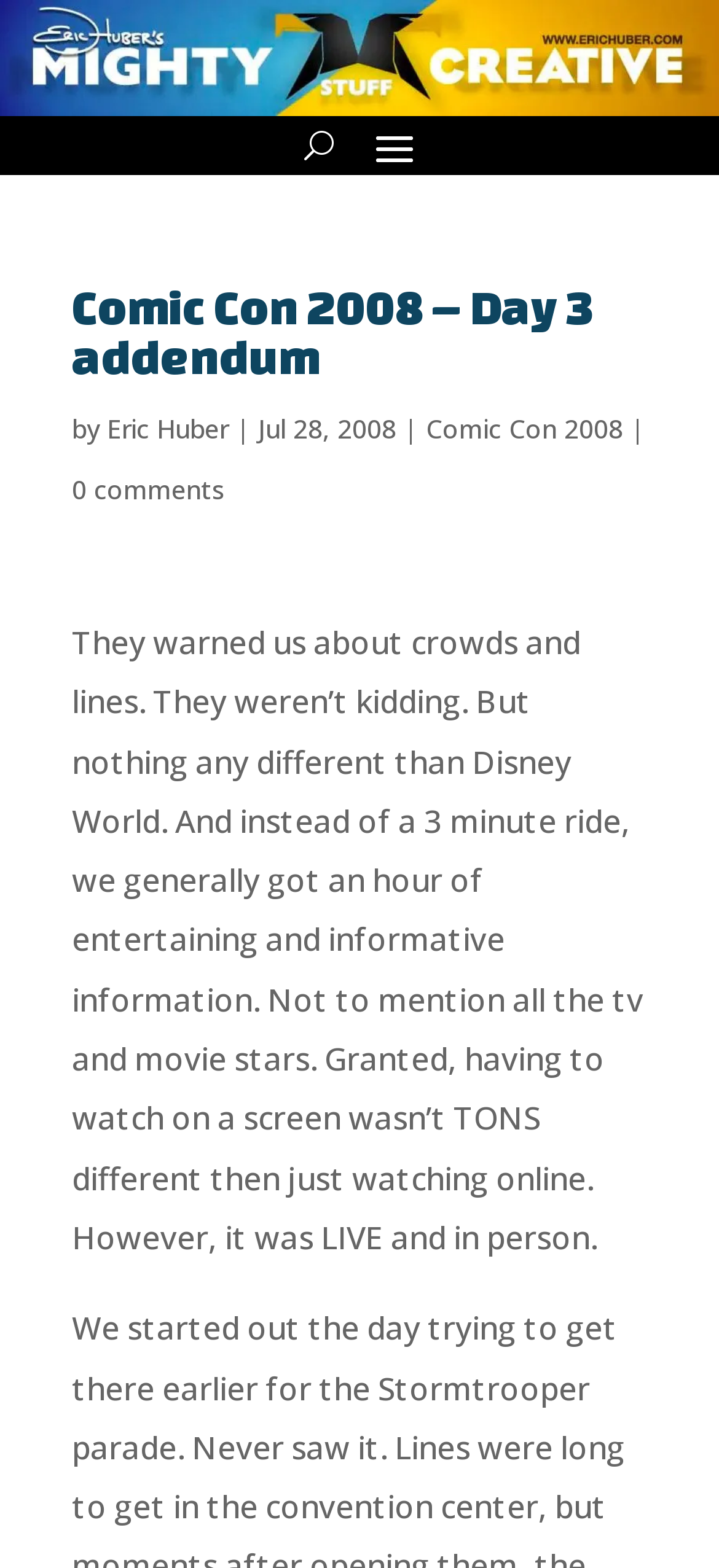Provide the bounding box coordinates of the HTML element described as: "Eric Huber". The bounding box coordinates should be four float numbers between 0 and 1, i.e., [left, top, right, bottom].

[0.149, 0.262, 0.318, 0.285]